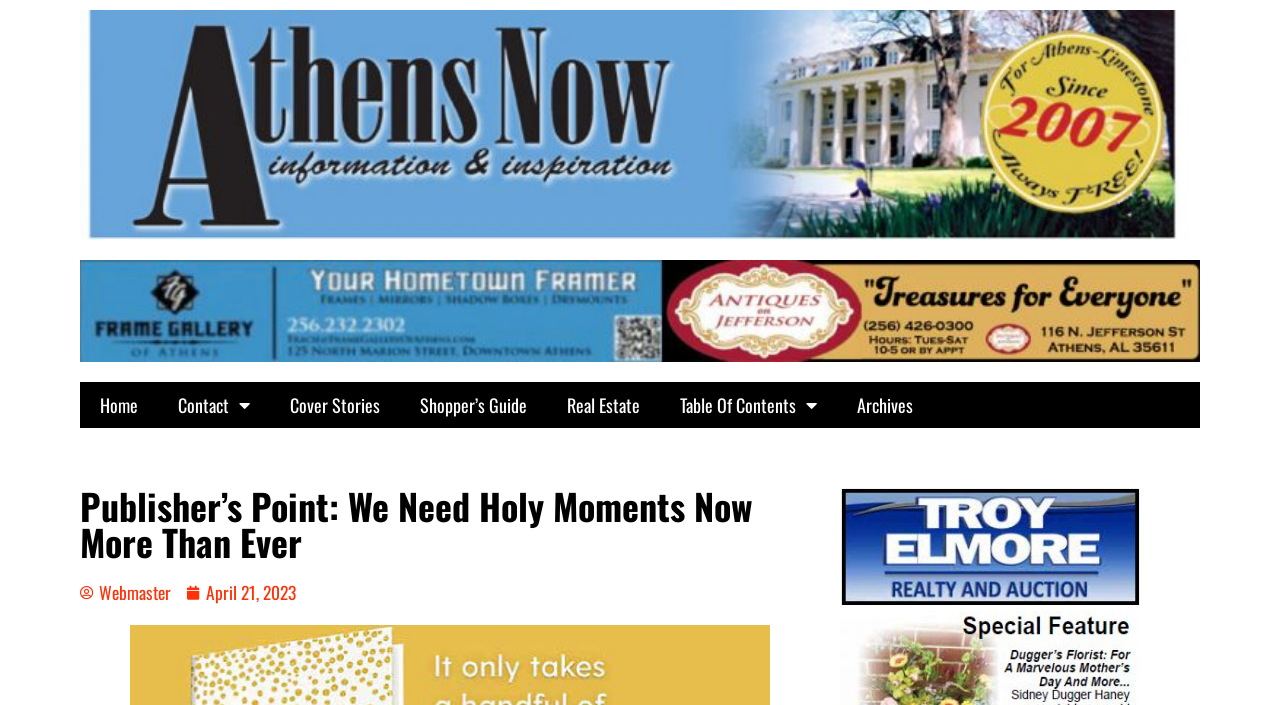Based on the image, please respond to the question with as much detail as possible:
How many main navigation links are there?

I counted the number of links in the top navigation bar, which are 'Home', 'Contact', 'Cover Stories', 'Shopper’s Guide', 'Real Estate', 'Table Of Contents', and 'Archives'.